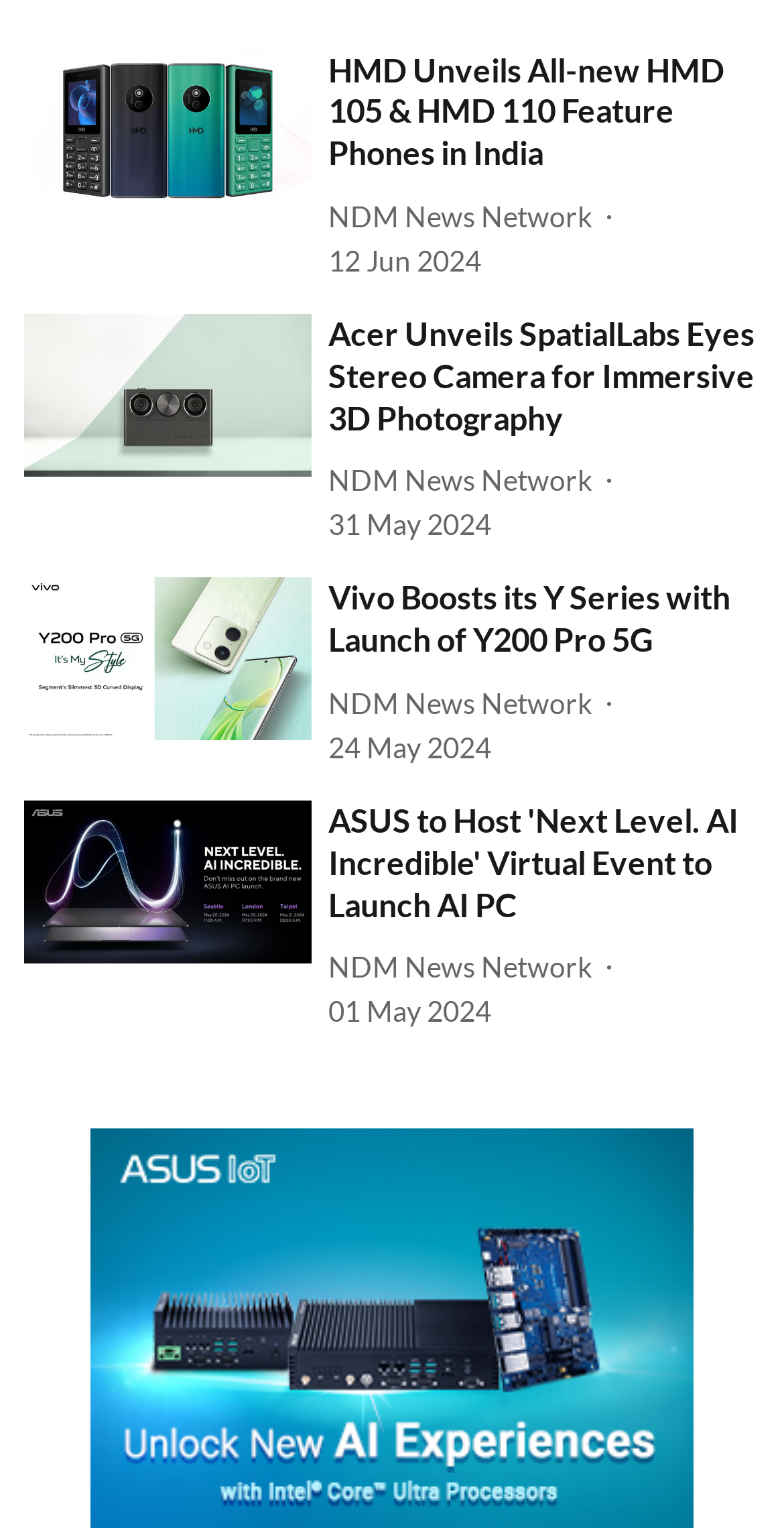Pinpoint the bounding box coordinates of the clickable area necessary to execute the following instruction: "check the date of ASUS to Host 'Next Level. AI Incredible' Virtual Event to Launch AI PC". The coordinates should be given as four float numbers between 0 and 1, namely [left, top, right, bottom].

[0.418, 0.648, 0.626, 0.676]